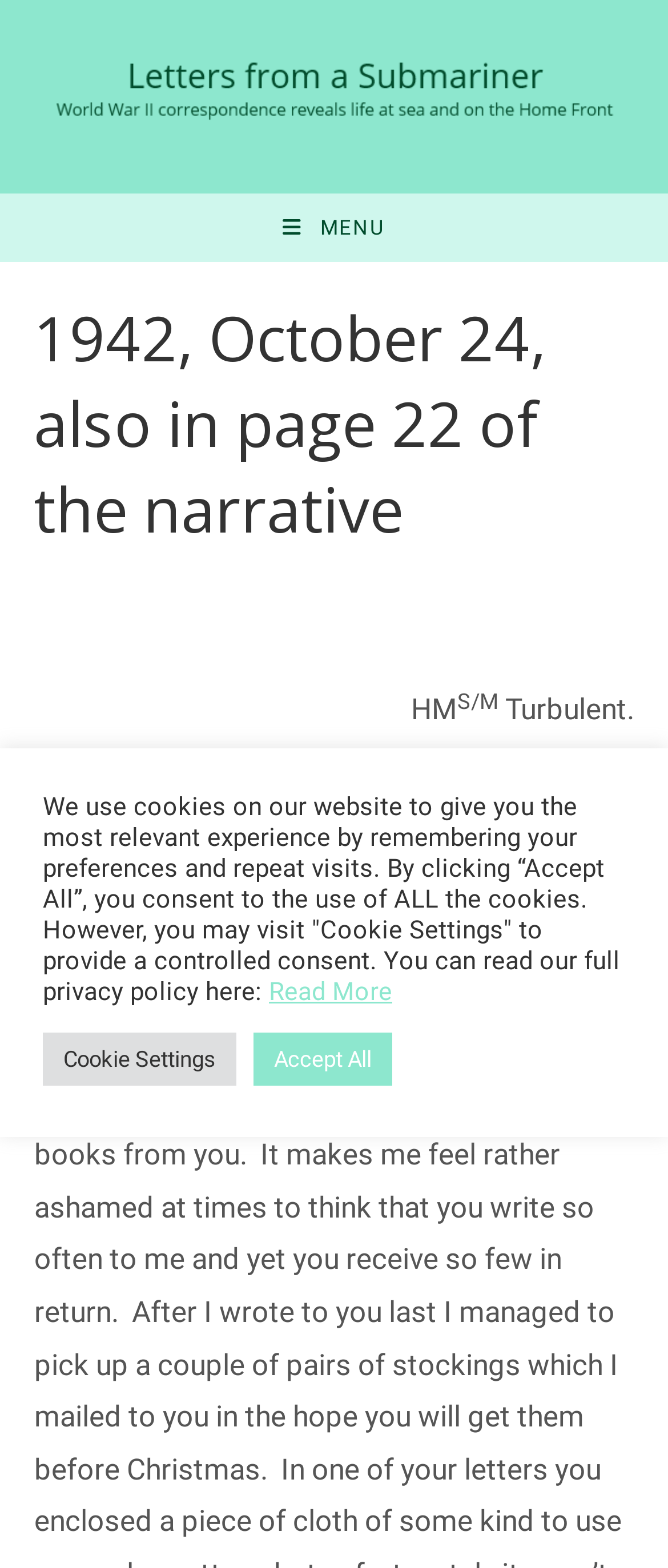Offer a detailed explanation of the webpage layout and contents.

The webpage appears to be a digital archive of a letter from a submariner, dated October 24, 1942. At the top-left corner, there is a logo of "Letters from a Submariner" accompanied by a link to the same. Next to the logo, there is a mobile menu link. 

Below the logo, there is a header section that spans the entire width of the page. The header contains the title "1942, October 24, also in page 22 of the narrative" in a large font size. To the right of the title, there is a smaller text "HM" followed by a superscript "S/M" and then "Turbulent." 

Further down, there is a date "OCT. 24" with a superscript "th" and the year "1942" written in a smaller font size. Below the date, there is a salutation "Dear Jim," marking the beginning of the letter.

On the bottom-left corner of the page, there is a notification about the use of cookies on the website. The notification is a block of text that explains the purpose of cookies and provides options to accept or customize cookie settings. There are two buttons, "Cookie Settings" and "Accept All," placed side by side below the notification text. Additionally, there is a "Read More" link that allows users to access the full privacy policy.